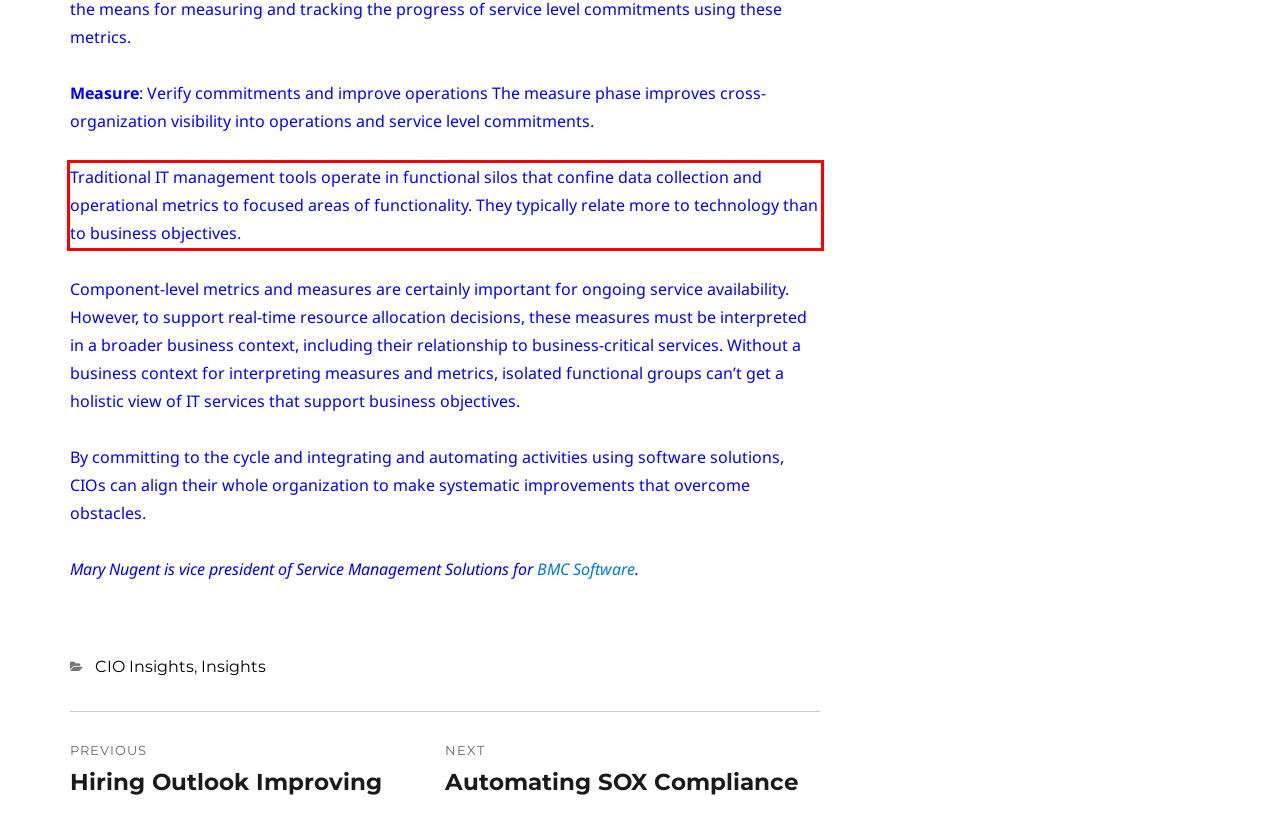Look at the screenshot of the webpage, locate the red rectangle bounding box, and generate the text content that it contains.

Traditional IT management tools operate in functional silos that confine data collection and operational metrics to focused areas of functionality. They typically relate more to technology than to business objectives.